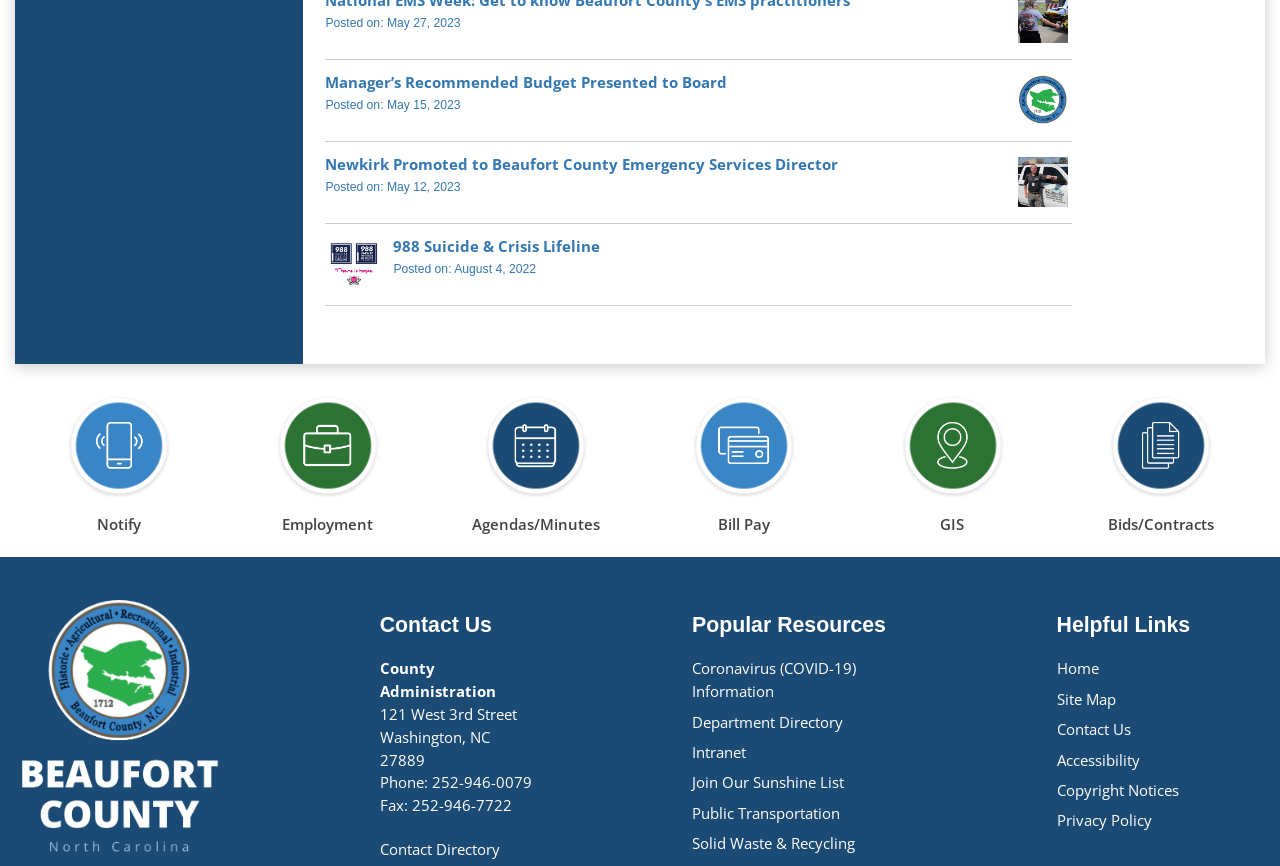What is the address of the County Administration?
Using the image as a reference, answer the question in detail.

I found the address in the 'Contact Us' section, which is located at the bottom of the page. The address is listed in three lines: '121 West 3rd Street', 'Washington, NC', and '27889'.